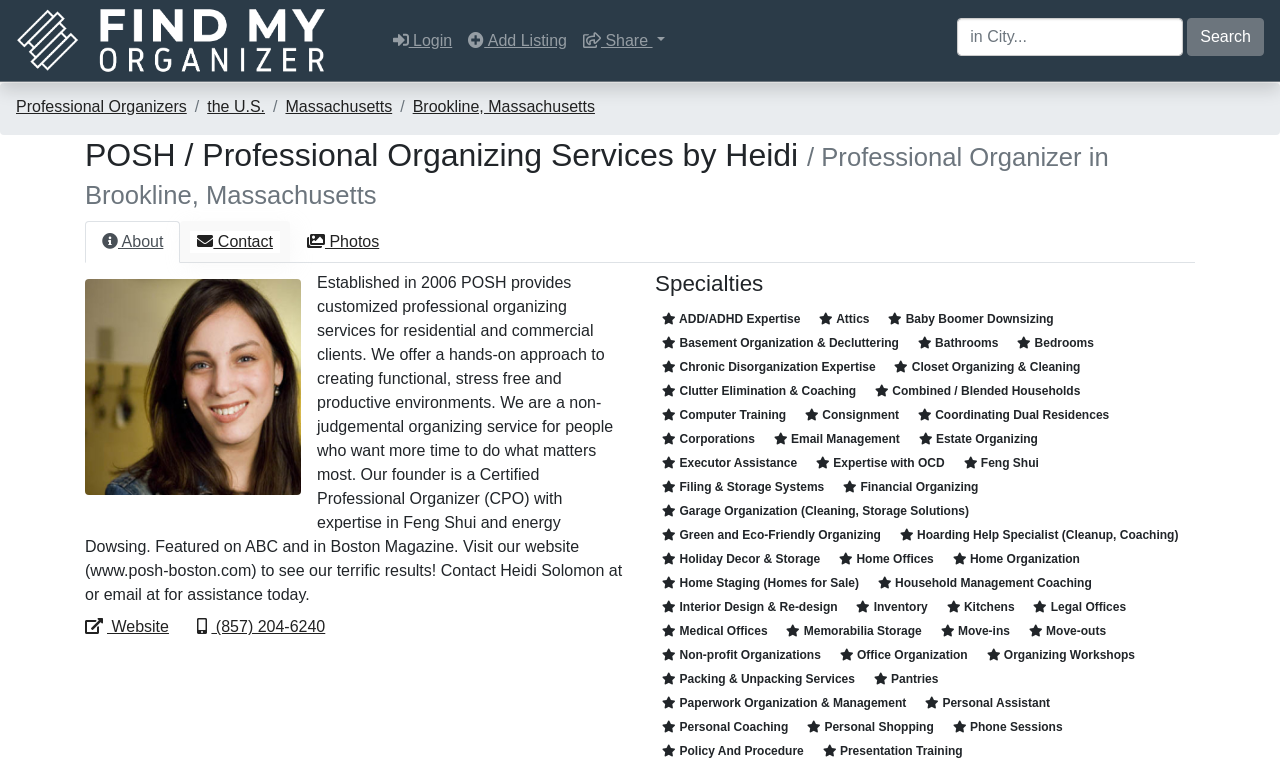What is the website of POSH?
Using the image, elaborate on the answer with as much detail as possible.

The website of POSH can be found in the link ' Website' which is located at the bottom of the webpage, and the URL is mentioned in the StaticText 'Visit our website (www.posh-boston.com) to see our terrific results!'.